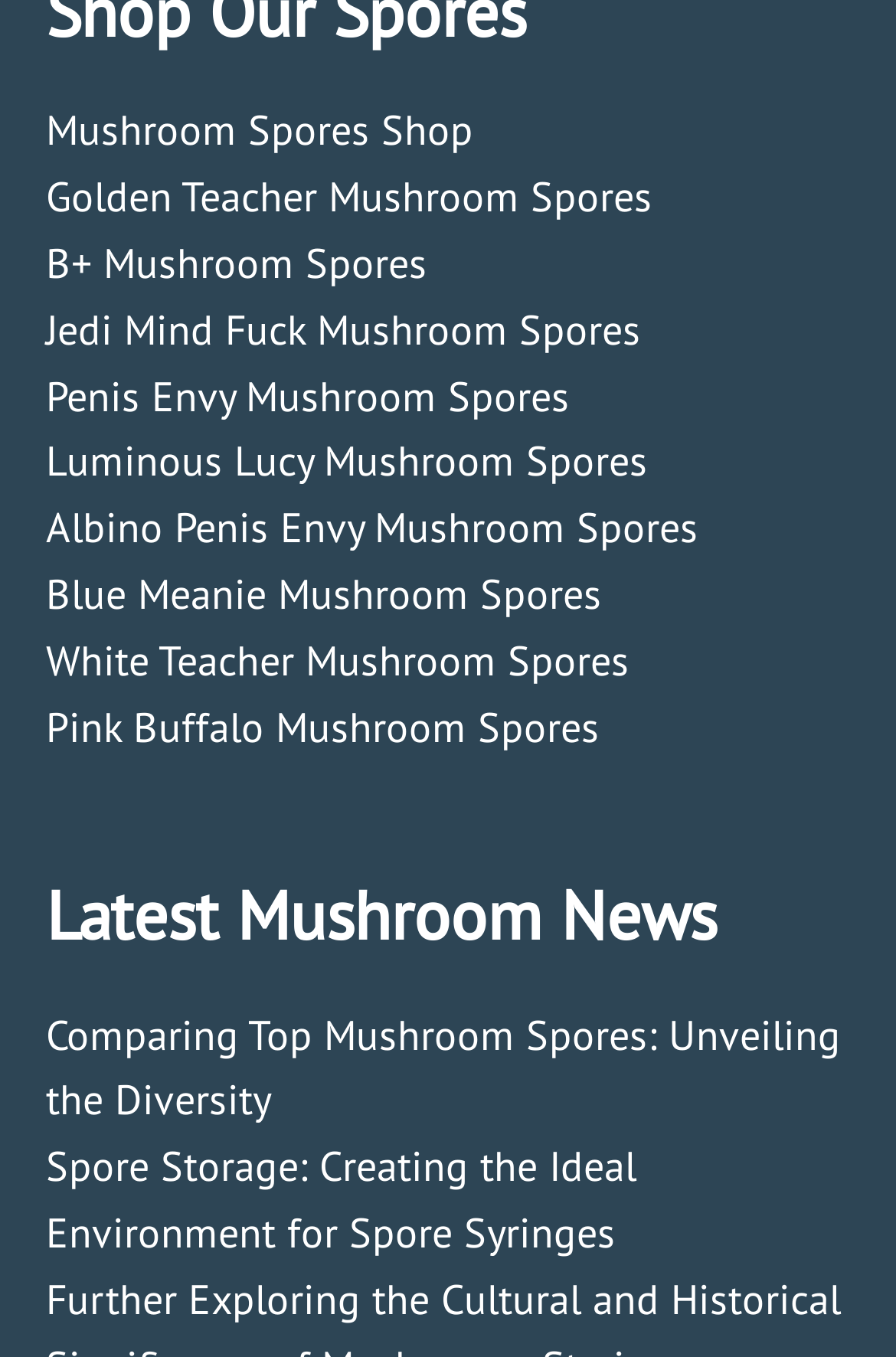Using the information in the image, could you please answer the following question in detail:
How many news articles are listed under 'Latest Mushroom News'?

I found a heading element with the text 'Latest Mushroom News' and two link elements below it, which correspond to two news articles. Therefore, there are two news articles listed under 'Latest Mushroom News'.